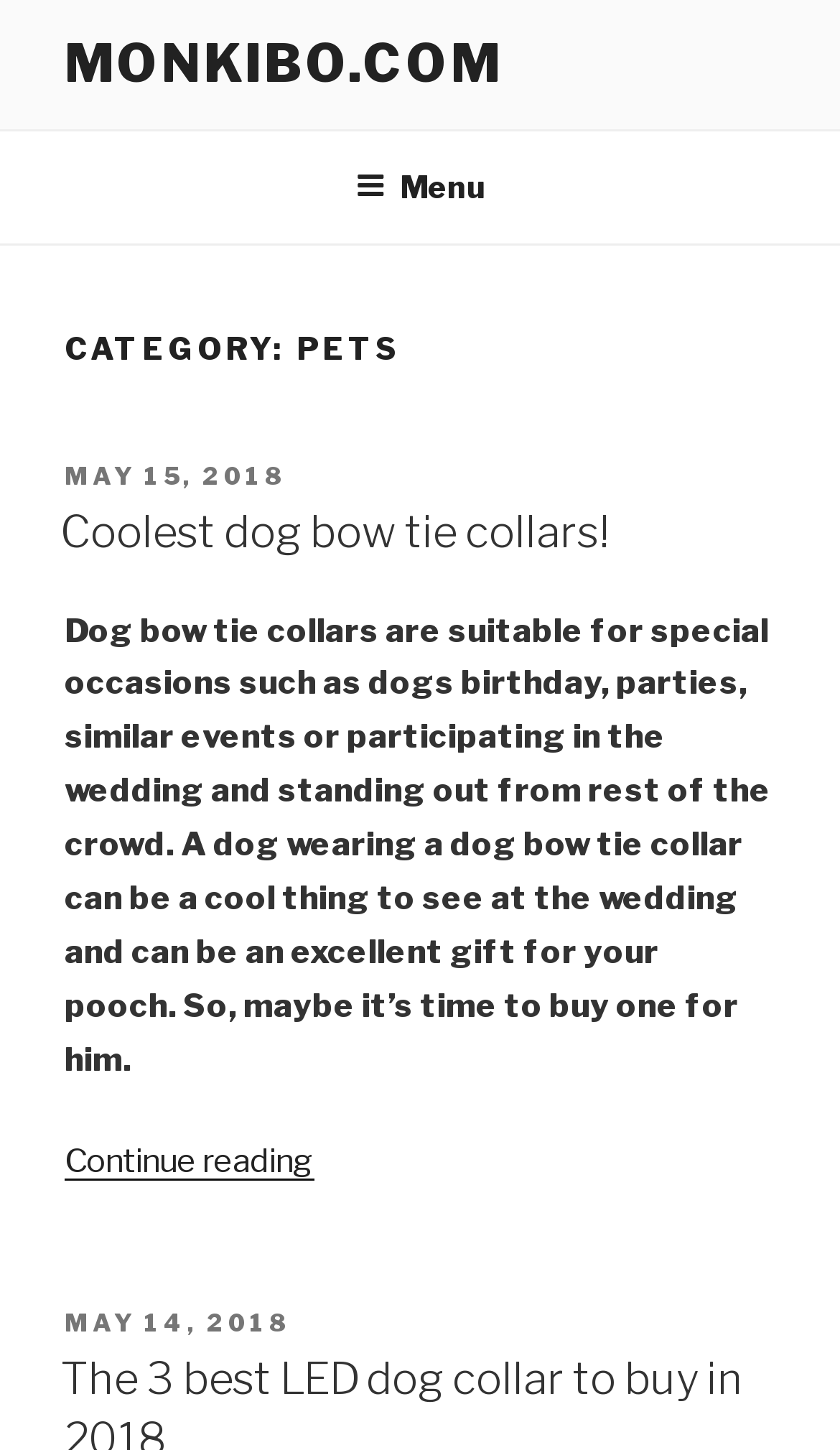What is the date of the first article?
Provide a fully detailed and comprehensive answer to the question.

By examining the webpage content, I found a link element with the text 'MAY 15, 2018' and a time element associated with it, which indicates that the first article was posted on May 15, 2018.